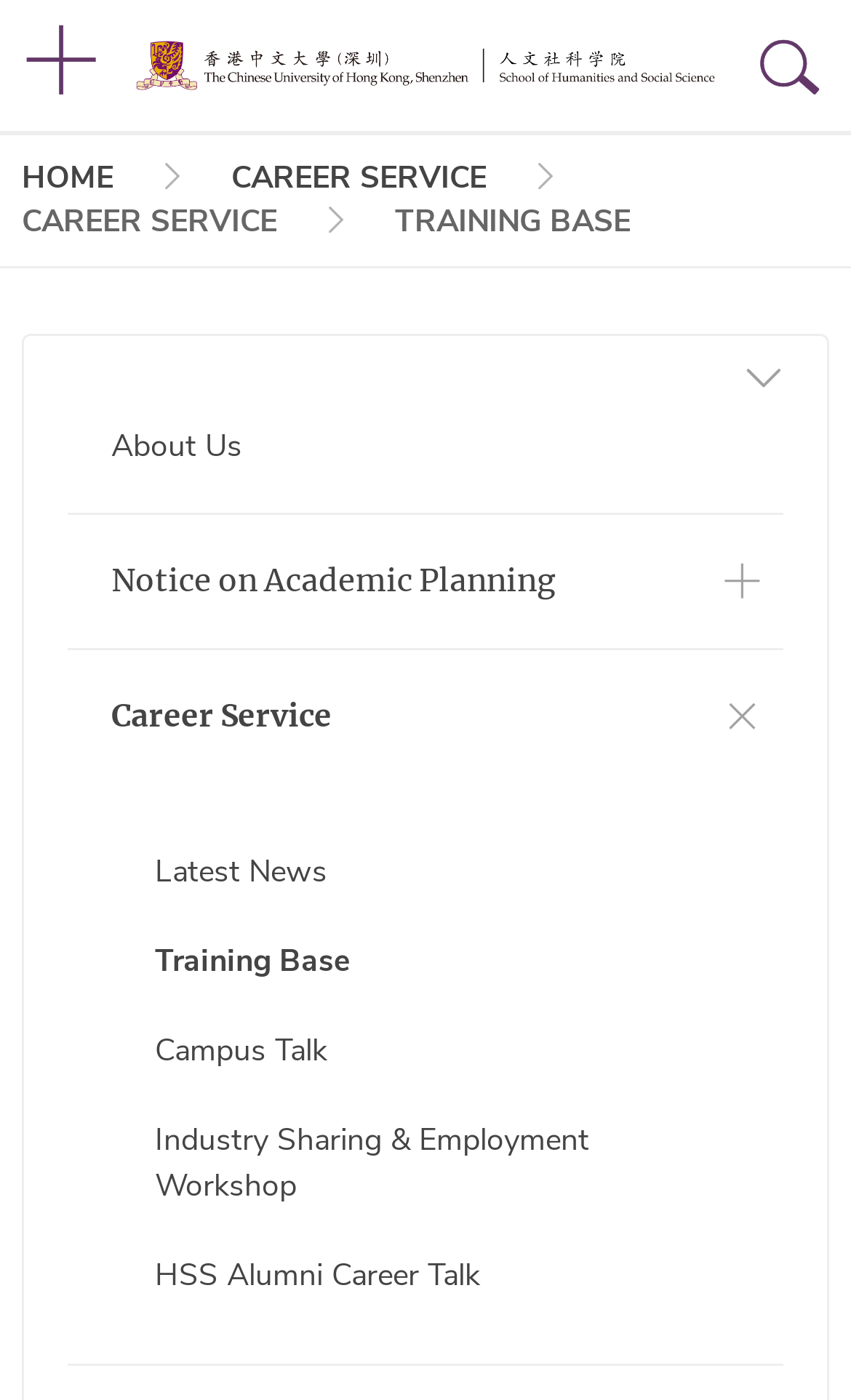Please reply to the following question with a single word or a short phrase:
What is the first item in the breadcrumb navigation?

HOME